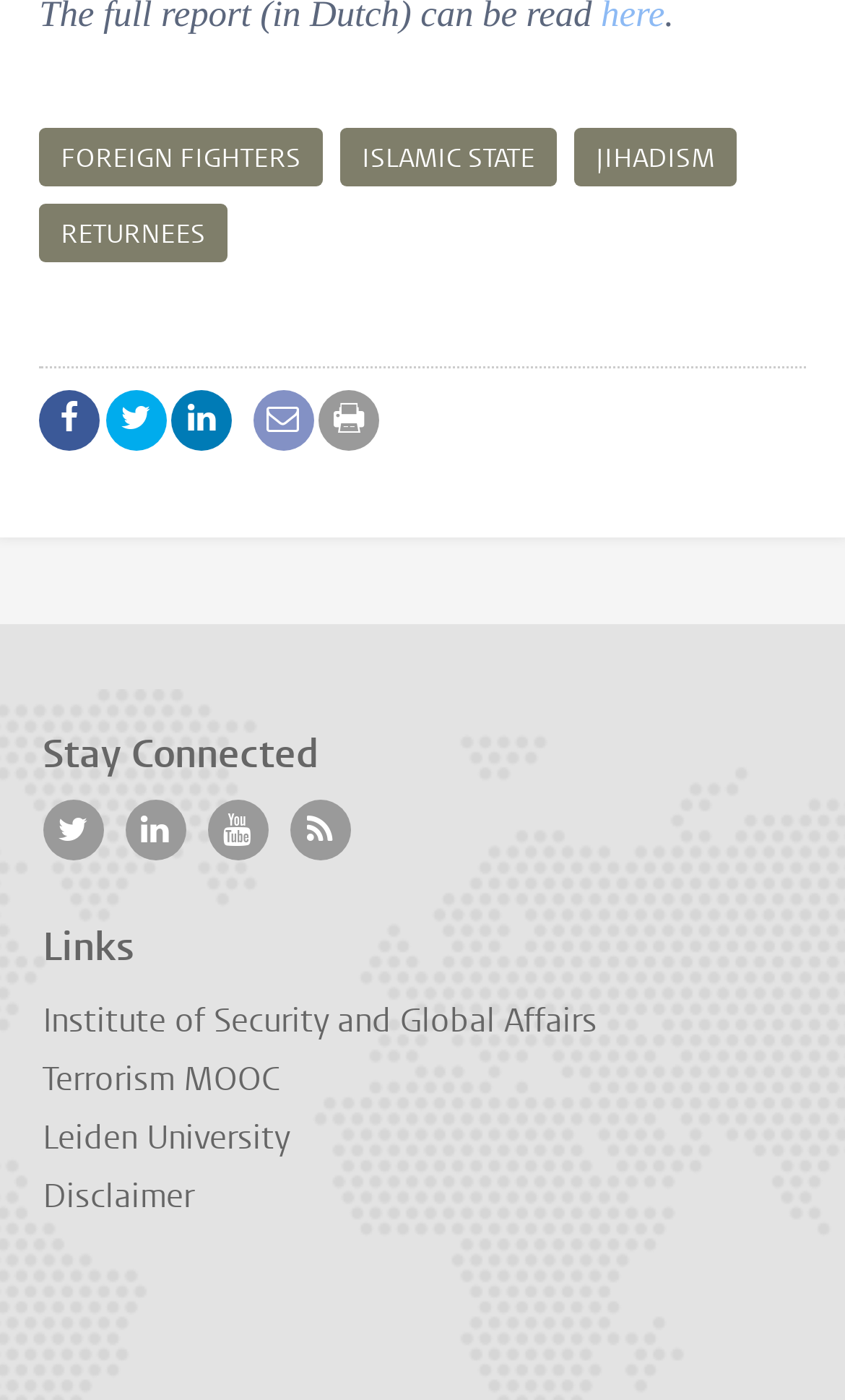Given the element description "foreign fighters" in the screenshot, predict the bounding box coordinates of that UI element.

[0.046, 0.092, 0.382, 0.134]